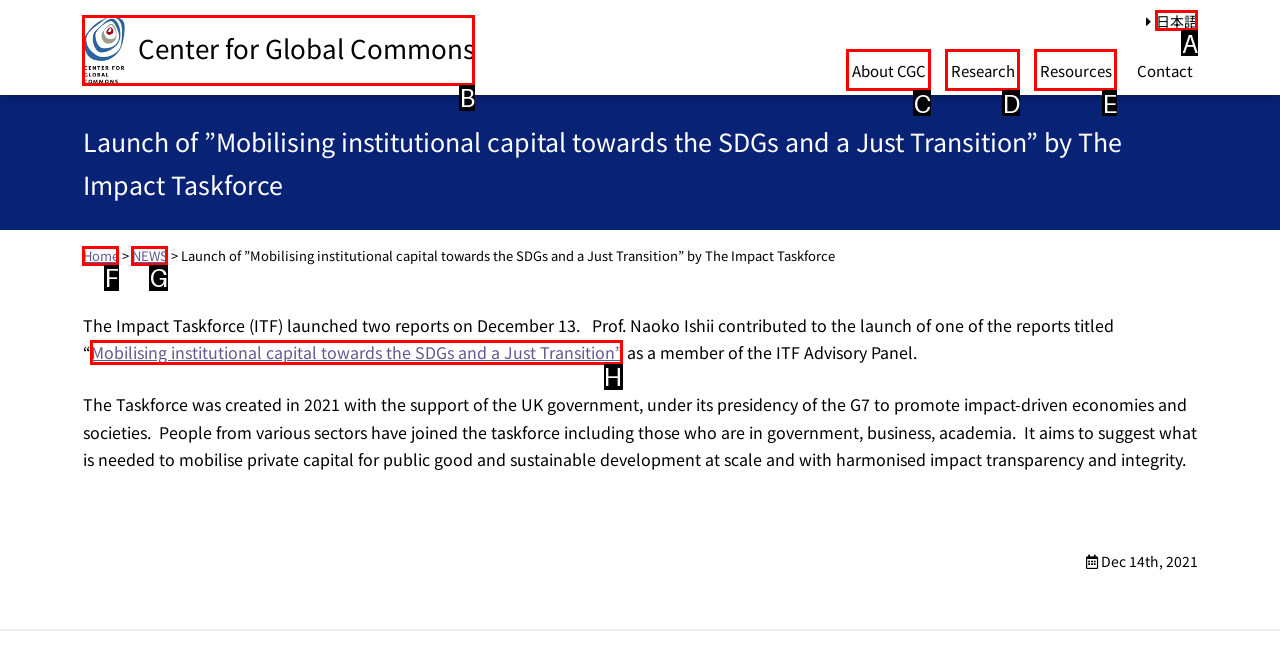Select the UI element that should be clicked to execute the following task: read about Mobilising institutional capital towards the SDGs and a Just Transition
Provide the letter of the correct choice from the given options.

H